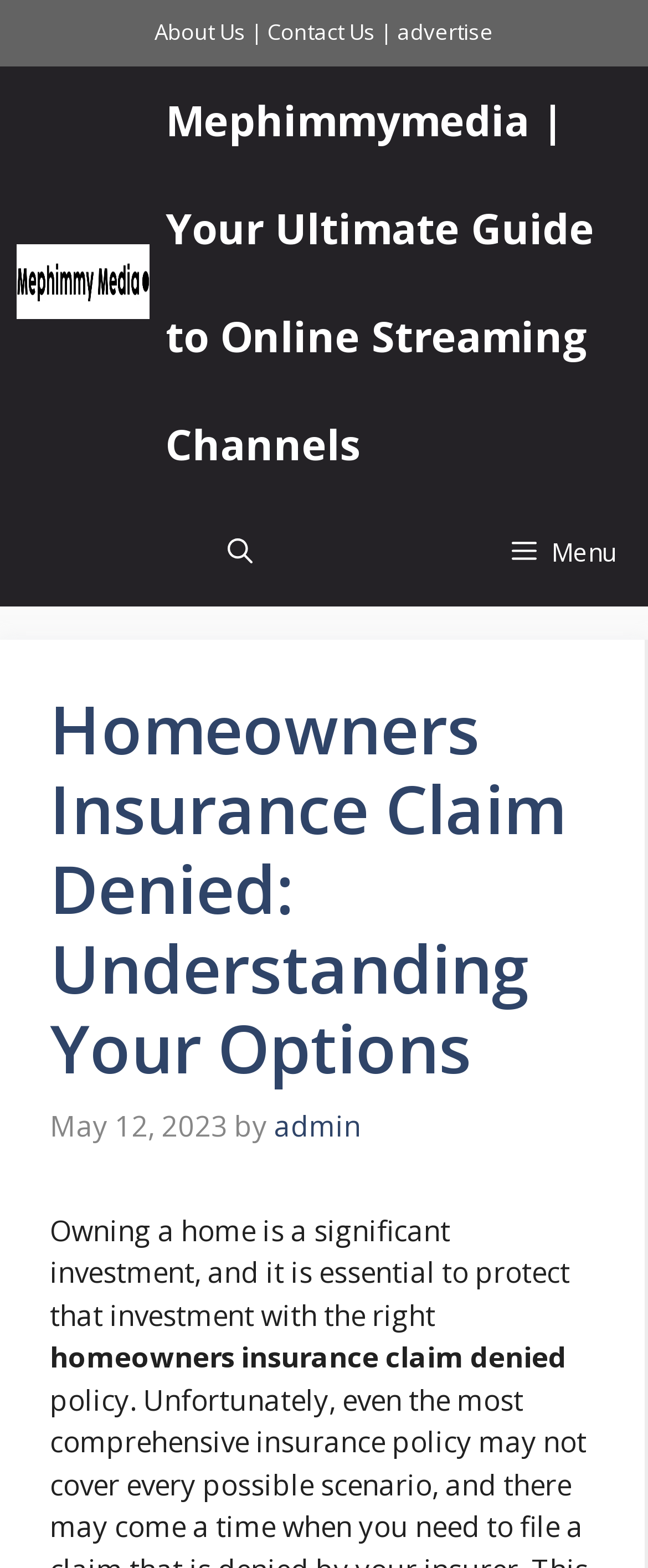Provide the bounding box coordinates of the HTML element described by the text: "Position Paper". The coordinates should be in the format [left, top, right, bottom] with values between 0 and 1.

None